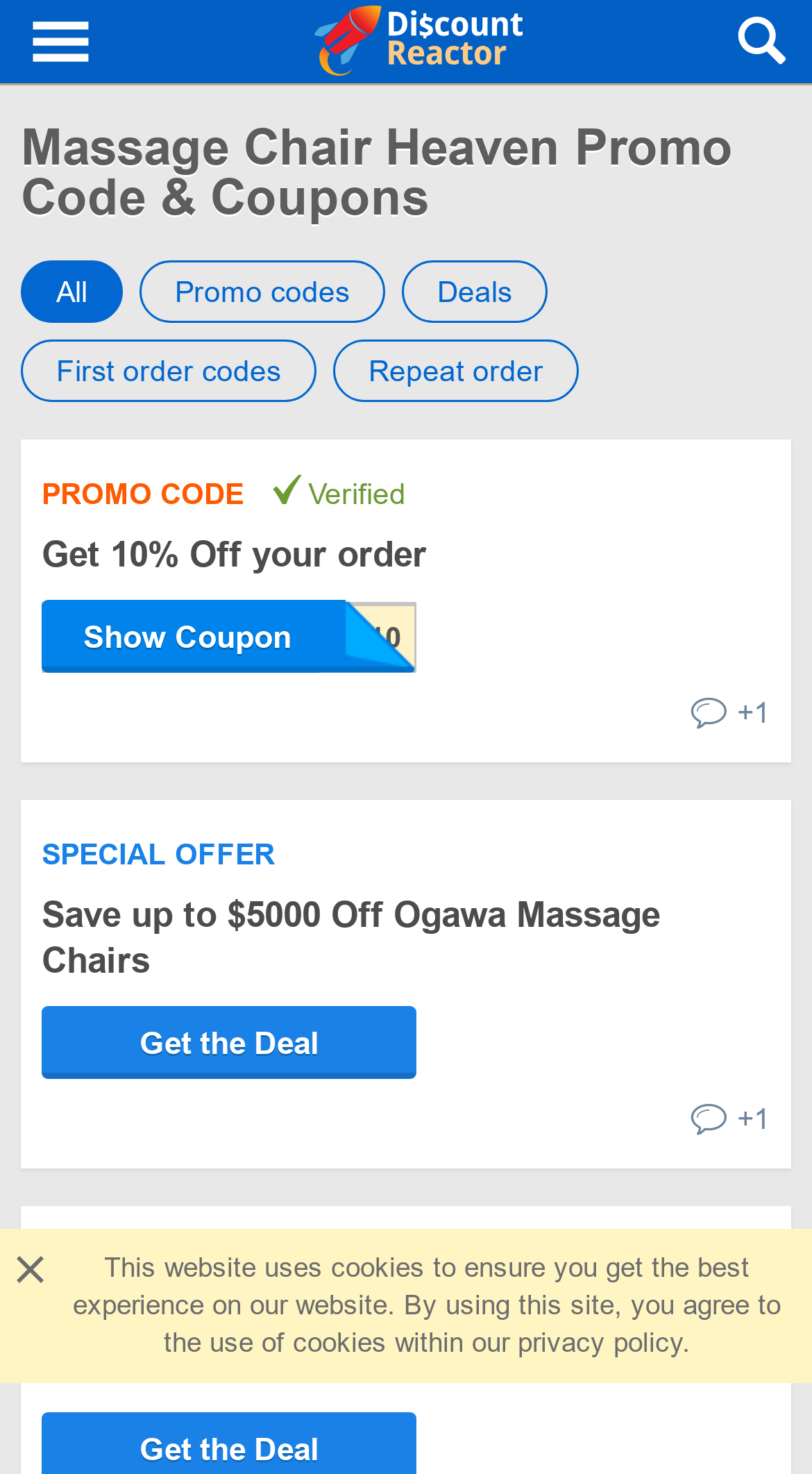Is the promo code 'save10' verified?
Please craft a detailed and exhaustive response to the question.

The promo code 'save10' is listed with a 'Verified' label next to it, indicating that it has been verified and is a valid promo code.